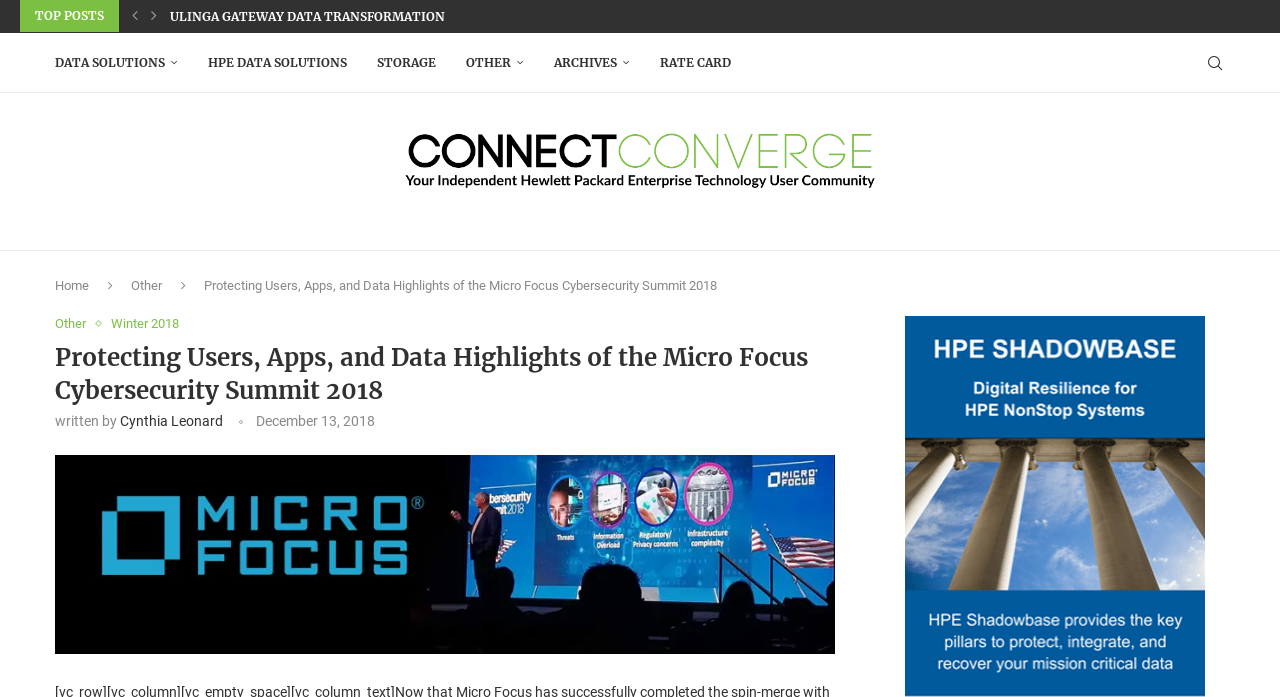Identify the bounding box for the UI element described as: "Read his remarks". Ensure the coordinates are four float numbers between 0 and 1, formatted as [left, top, right, bottom].

None